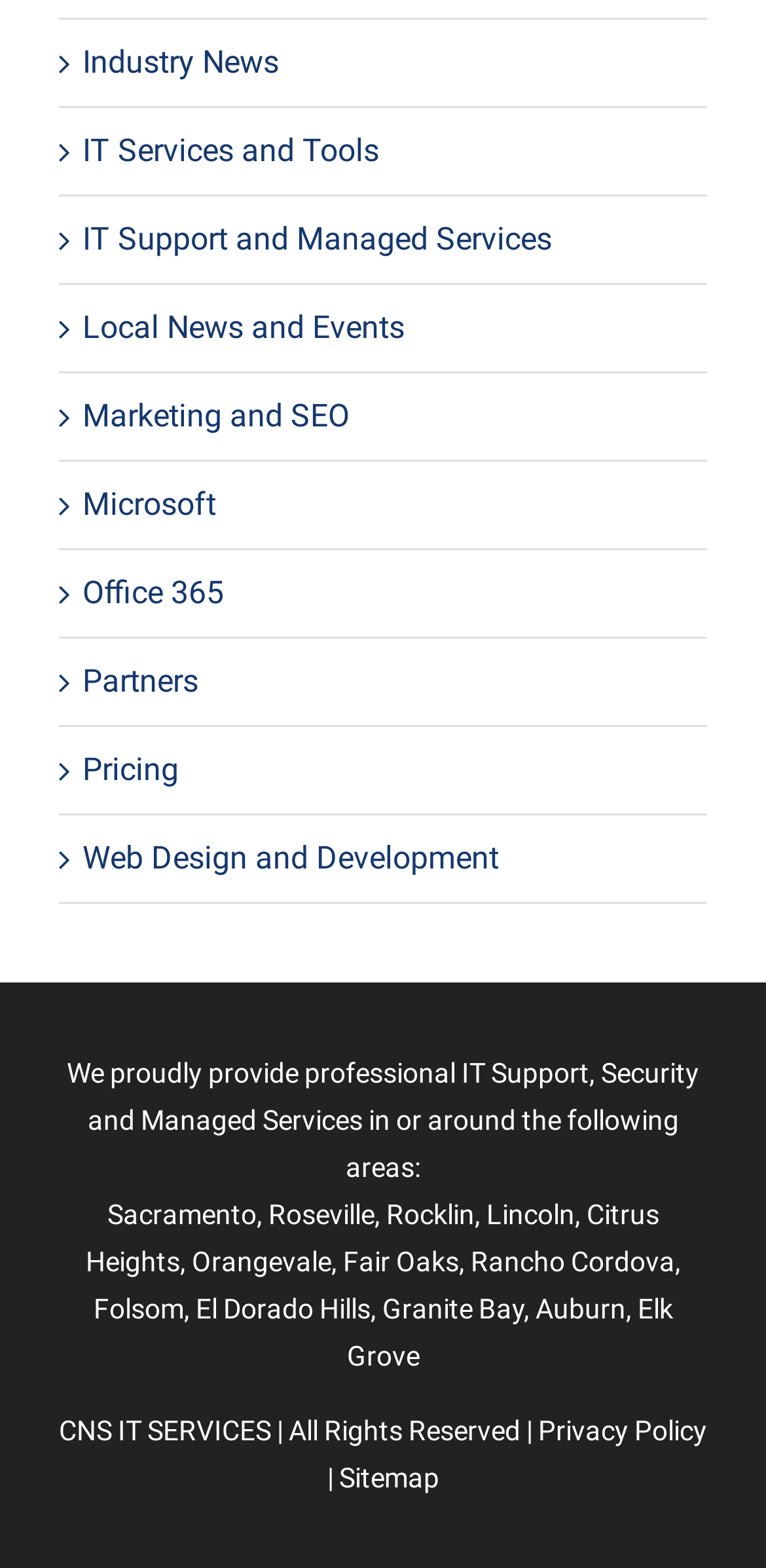Provide your answer to the question using just one word or phrase: How many areas does CNS IT SERVICES provide services in?

14